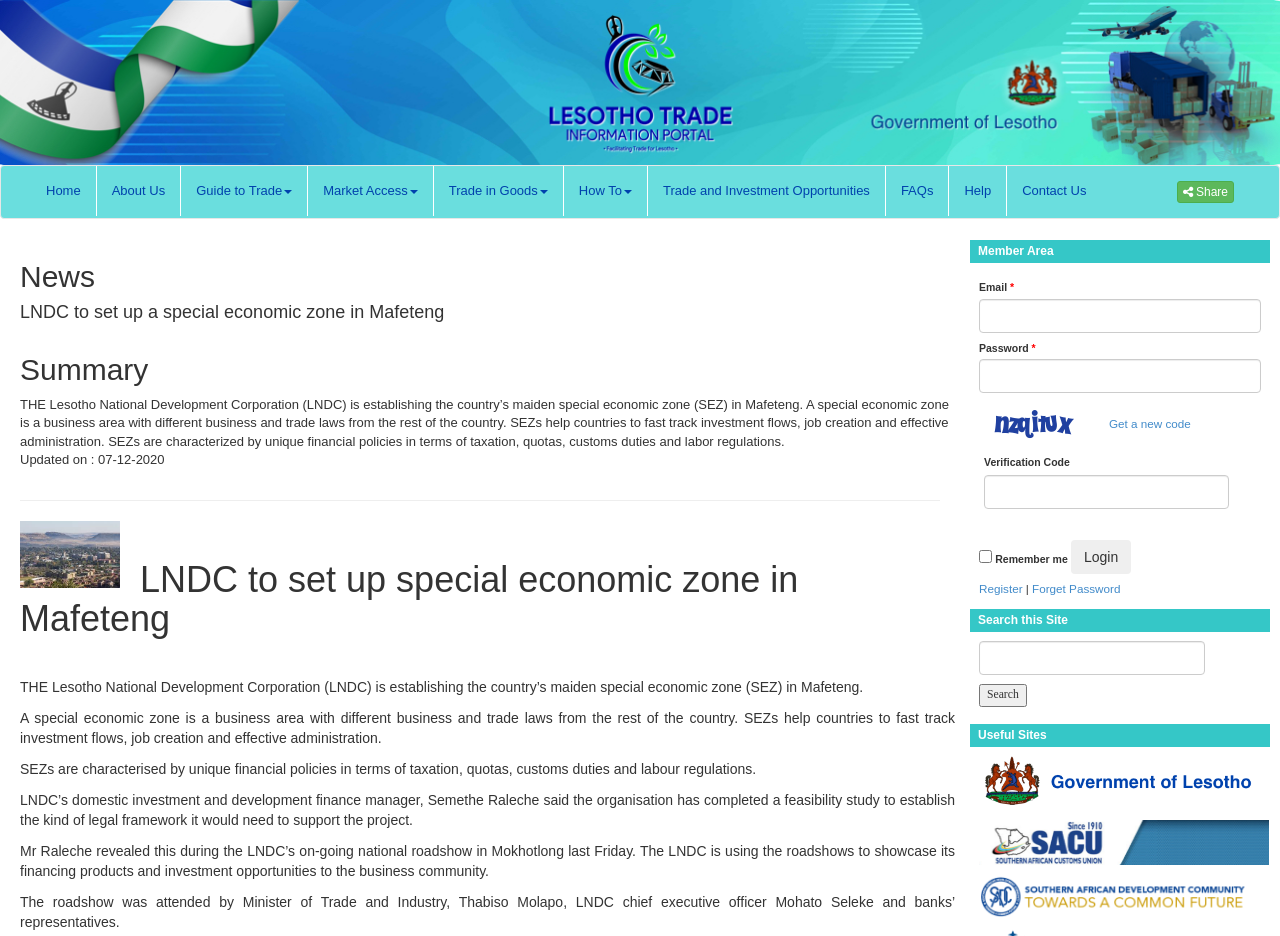What is the main topic of the news article?
Refer to the image and give a detailed response to the question.

The main topic of the news article can be determined by reading the headings and the content of the article. The heading 'LNDC to set up a special economic zone in Mafeteng' and the subsequent paragraphs provide information about the Lesotho National Development Corporation (LNDC) establishing a special economic zone (SEZ) in Mafeteng.